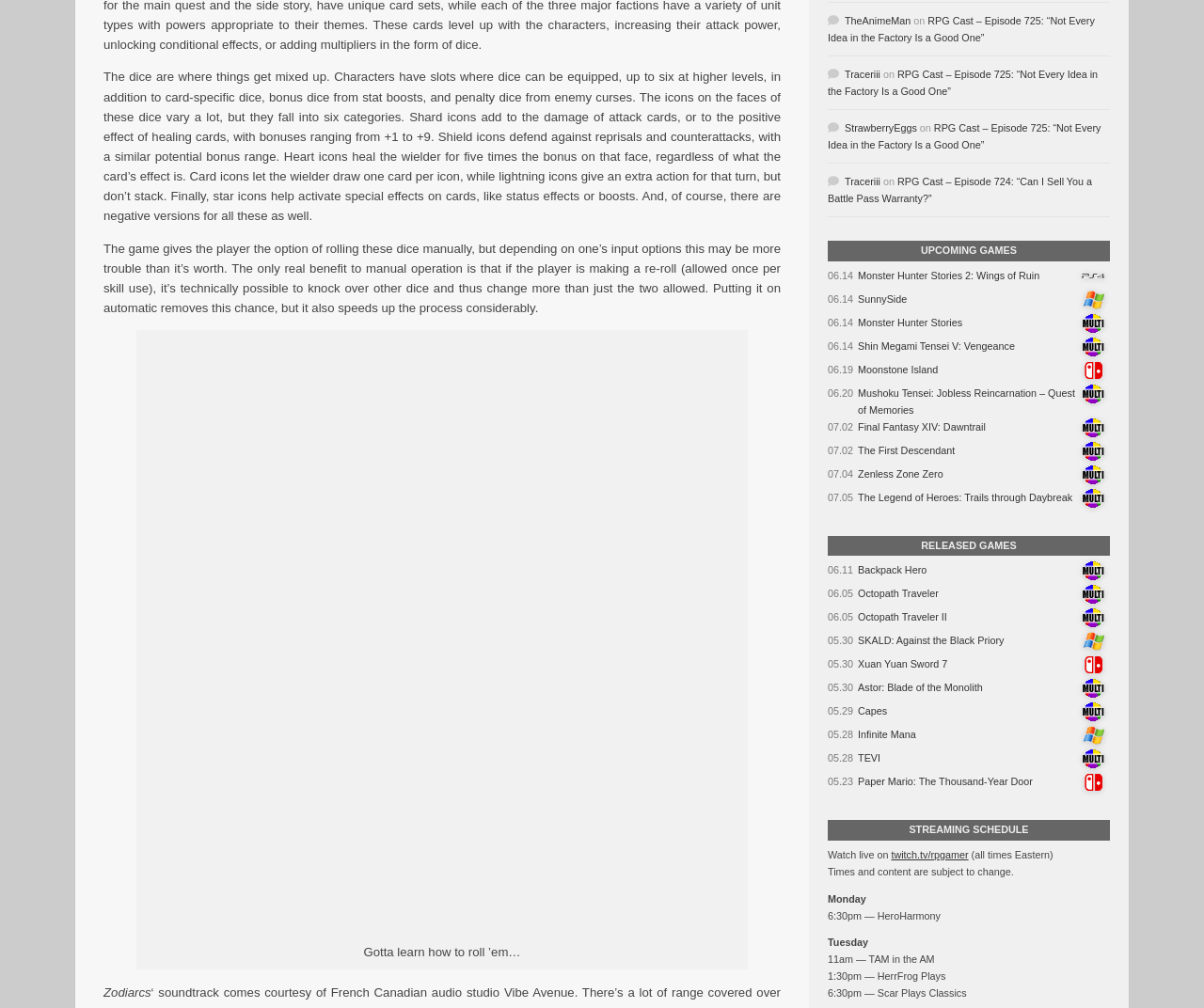Please identify the bounding box coordinates of where to click in order to follow the instruction: "Click on the link to Octopath Traveler".

[0.713, 0.583, 0.78, 0.594]